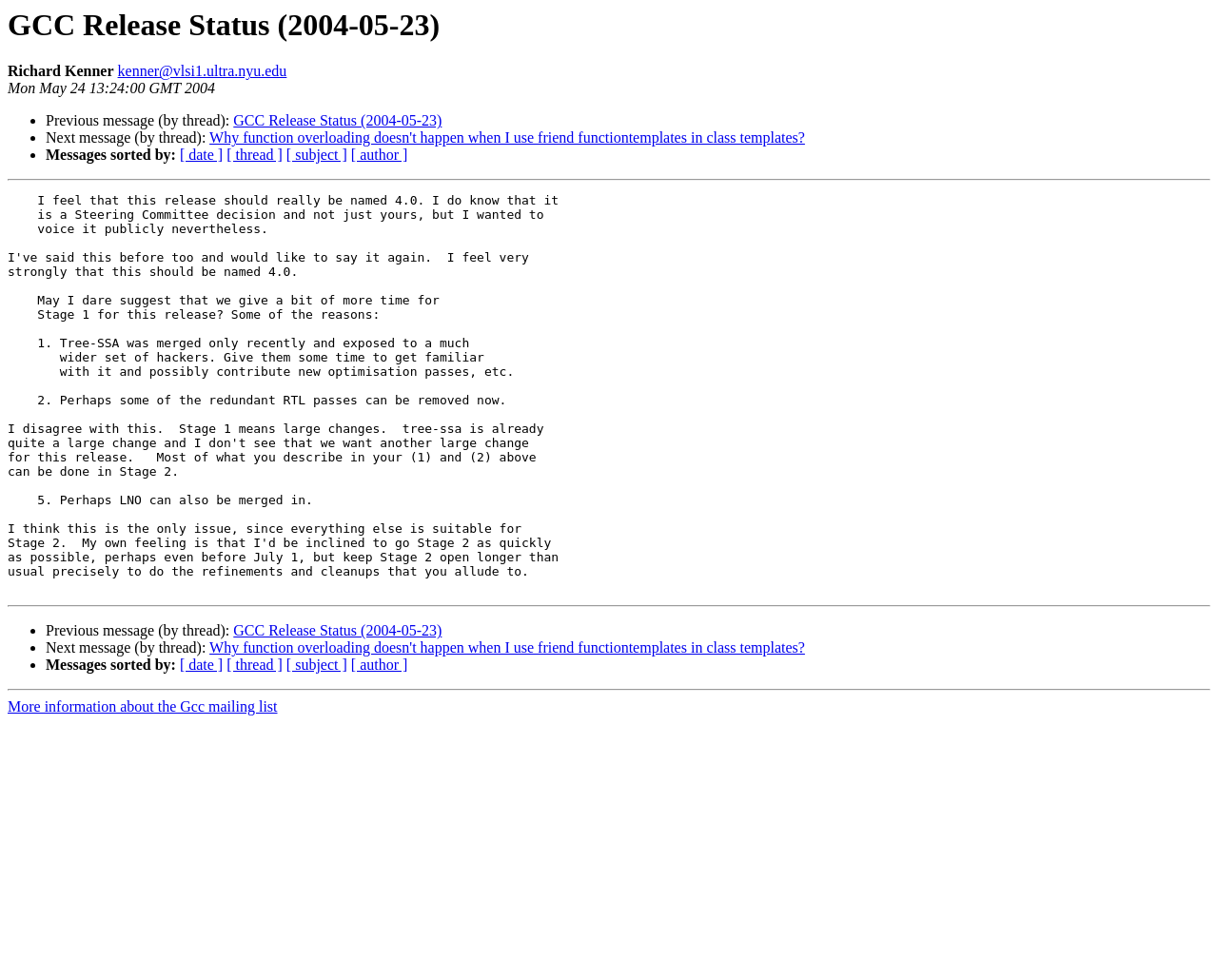Please provide the main heading of the webpage content.

GCC Release Status (2004-05-23)